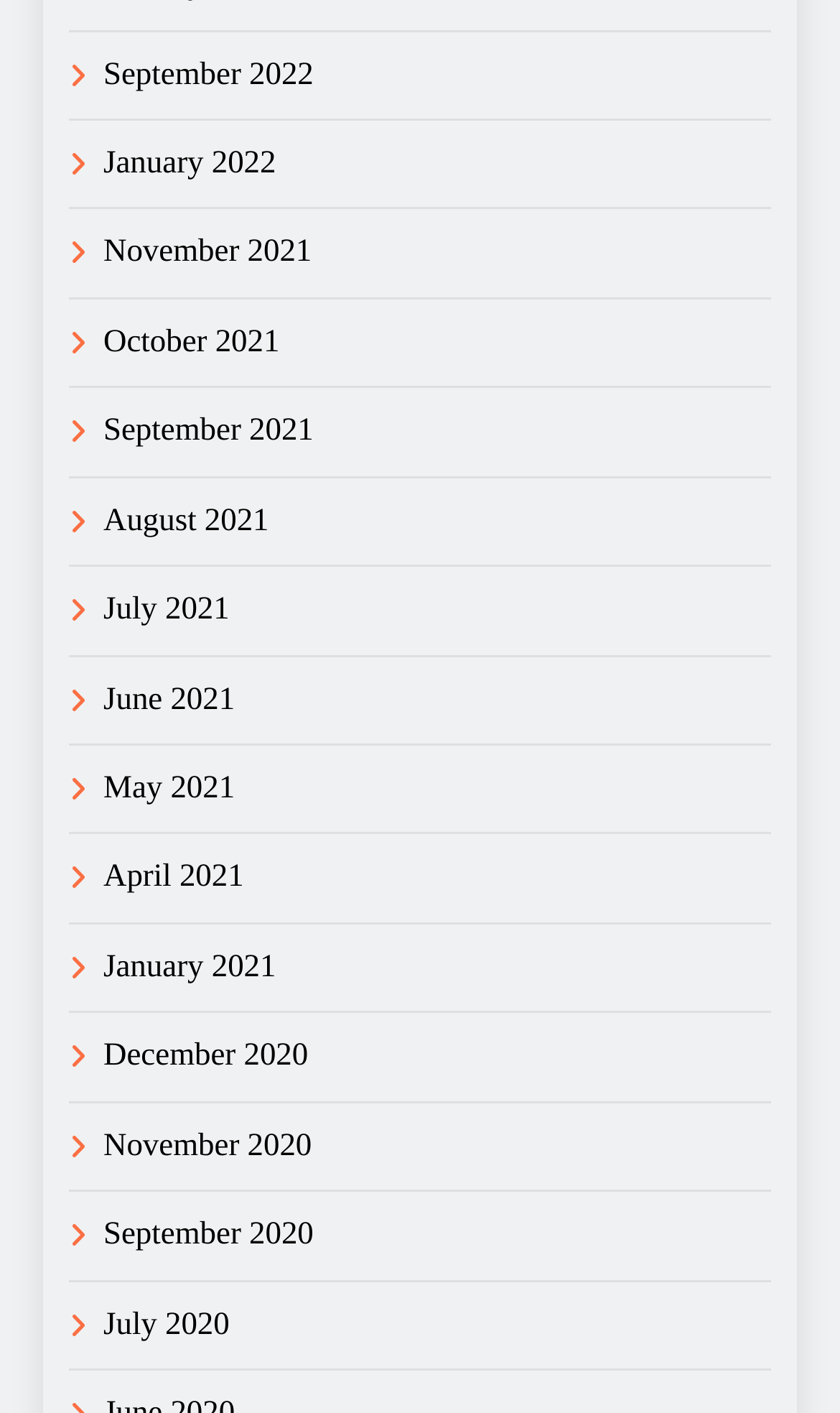Please find and report the bounding box coordinates of the element to click in order to perform the following action: "Go to January 2022". The coordinates should be expressed as four float numbers between 0 and 1, in the format [left, top, right, bottom].

[0.123, 0.104, 0.329, 0.128]